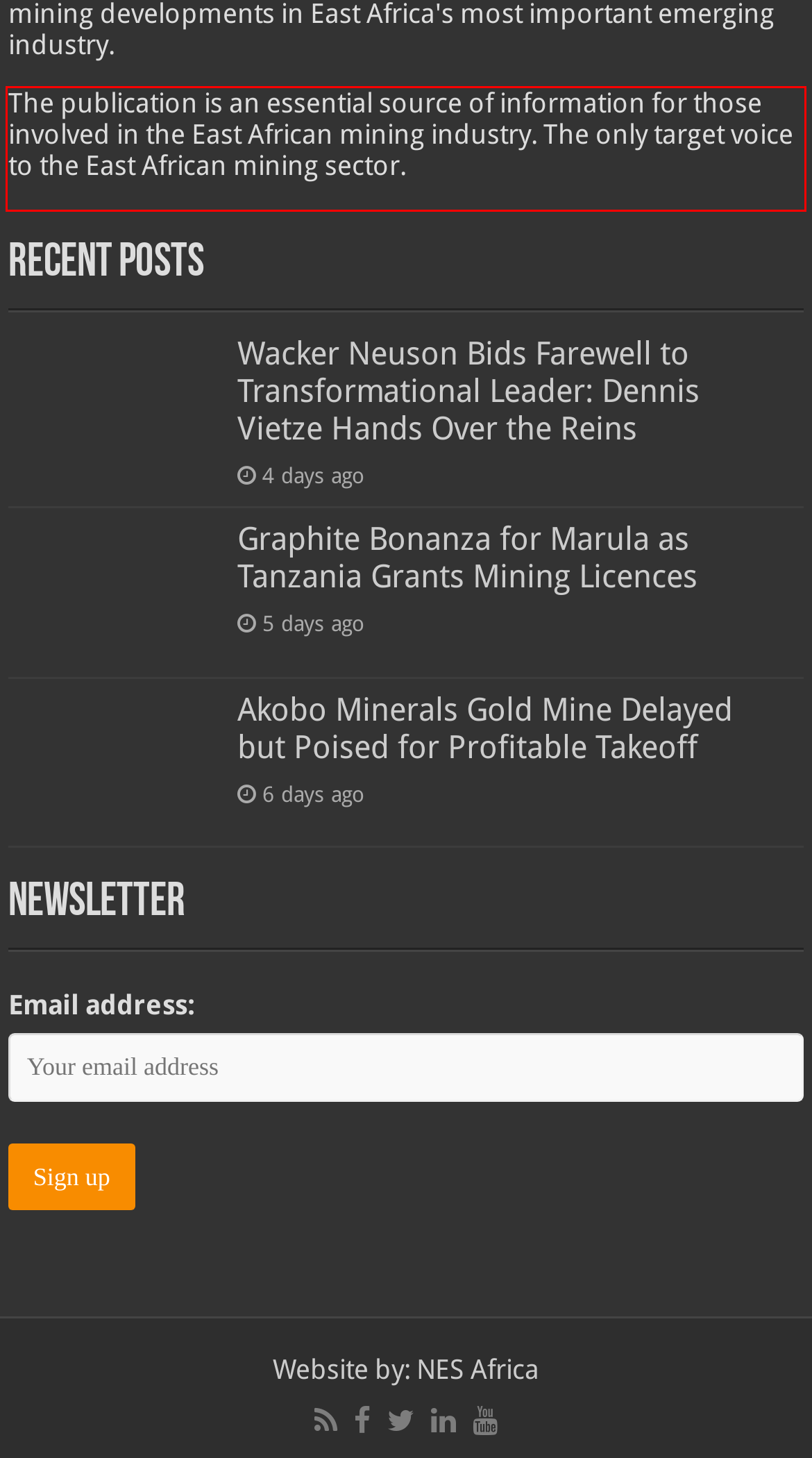In the given screenshot, locate the red bounding box and extract the text content from within it.

The publication is an essential source of information for those involved in the East African mining industry. The only target voice to the East African mining sector.